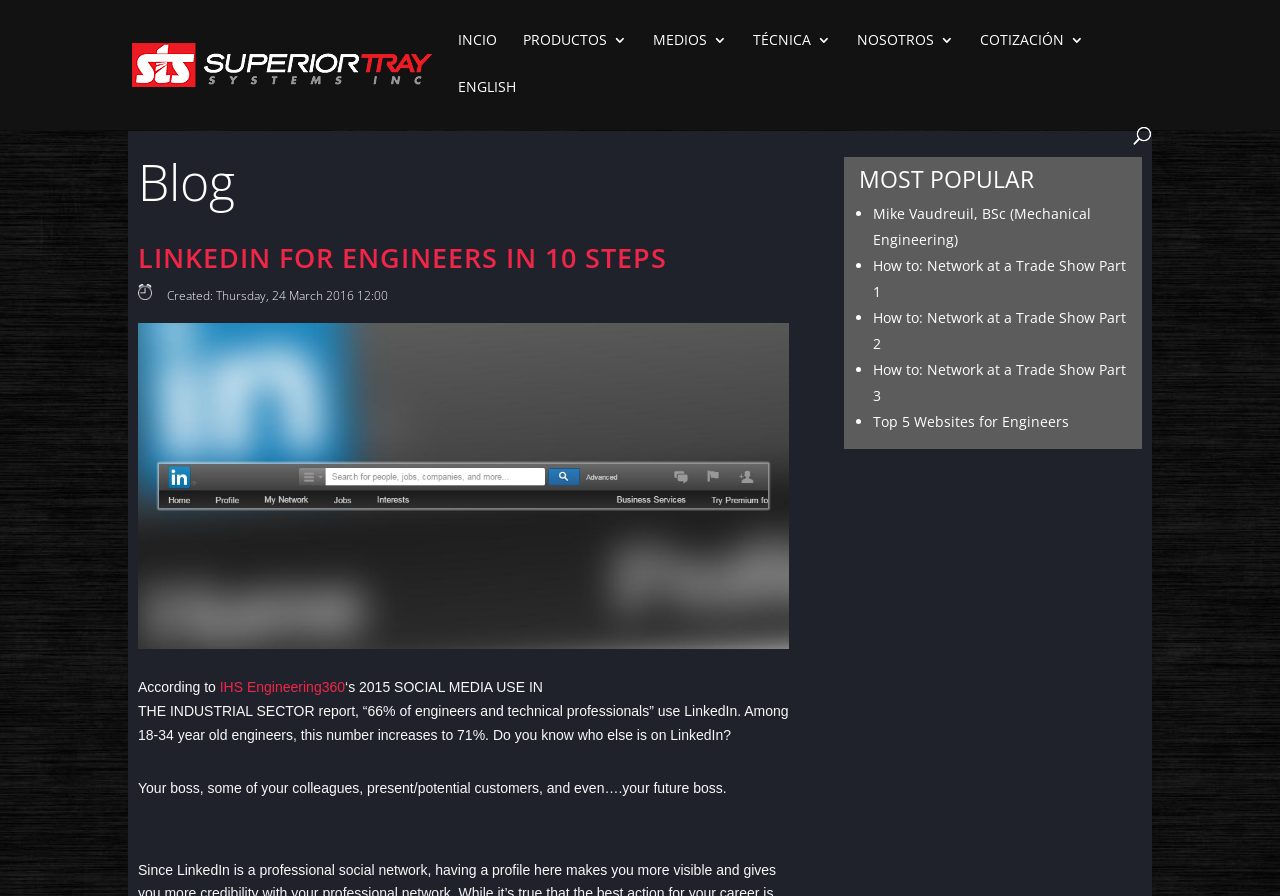Highlight the bounding box coordinates of the element you need to click to perform the following instruction: "Click the 'Superior Tray Systems' link."

[0.103, 0.06, 0.338, 0.081]